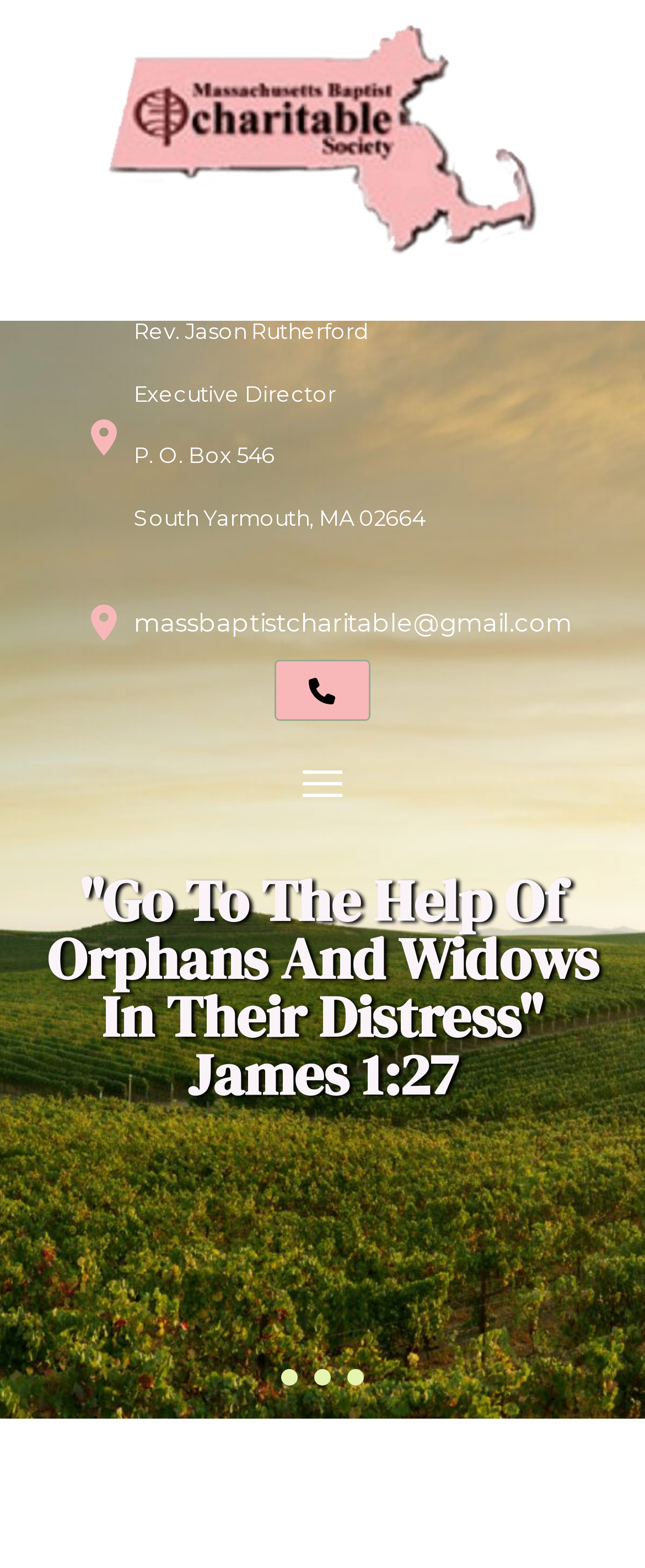Is the mobile menu expanded?
From the image, respond with a single word or phrase.

No